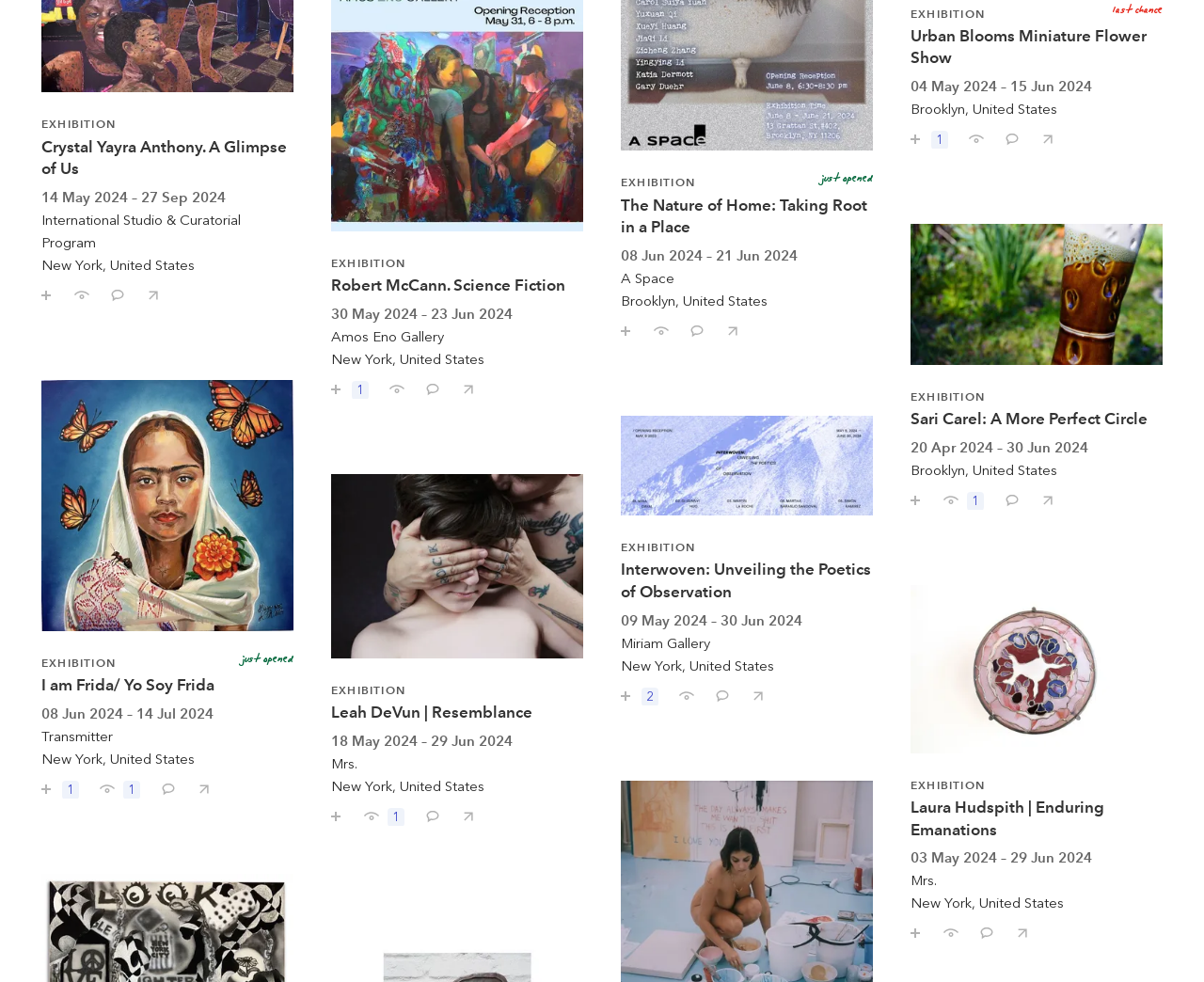Provide your answer in one word or a succinct phrase for the question: 
How many exhibitions are listed on the webpage?

7